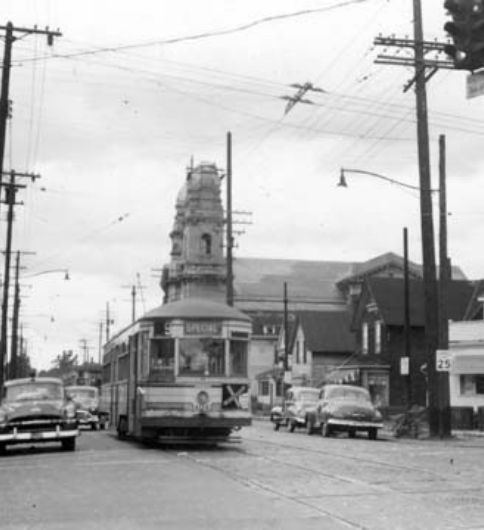Please answer the following question using a single word or phrase: 
What are visible in the background?

Houses with pitched roofs